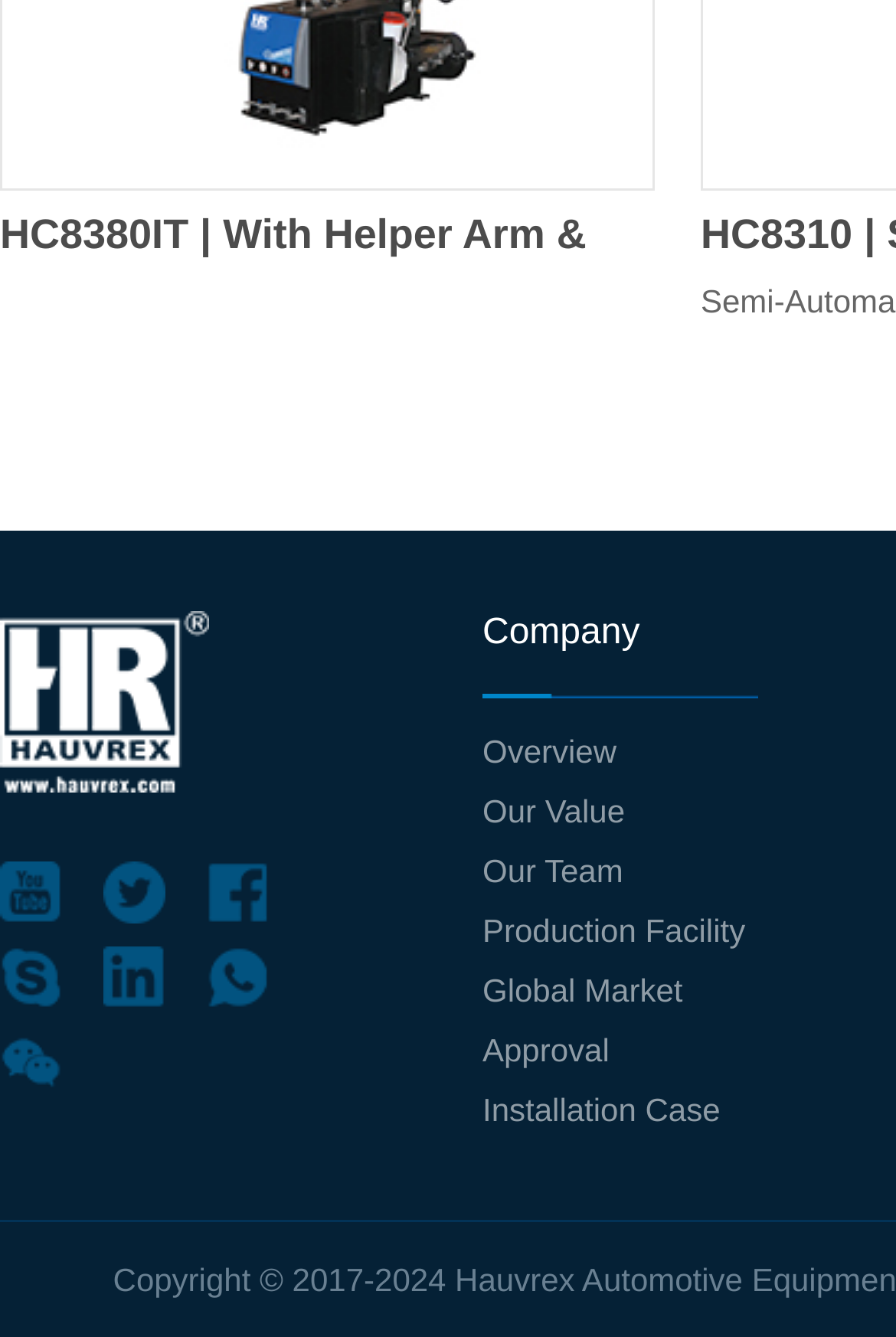Please identify the bounding box coordinates of the element's region that needs to be clicked to fulfill the following instruction: "View company overview". The bounding box coordinates should consist of four float numbers between 0 and 1, i.e., [left, top, right, bottom].

[0.538, 0.54, 0.872, 0.584]